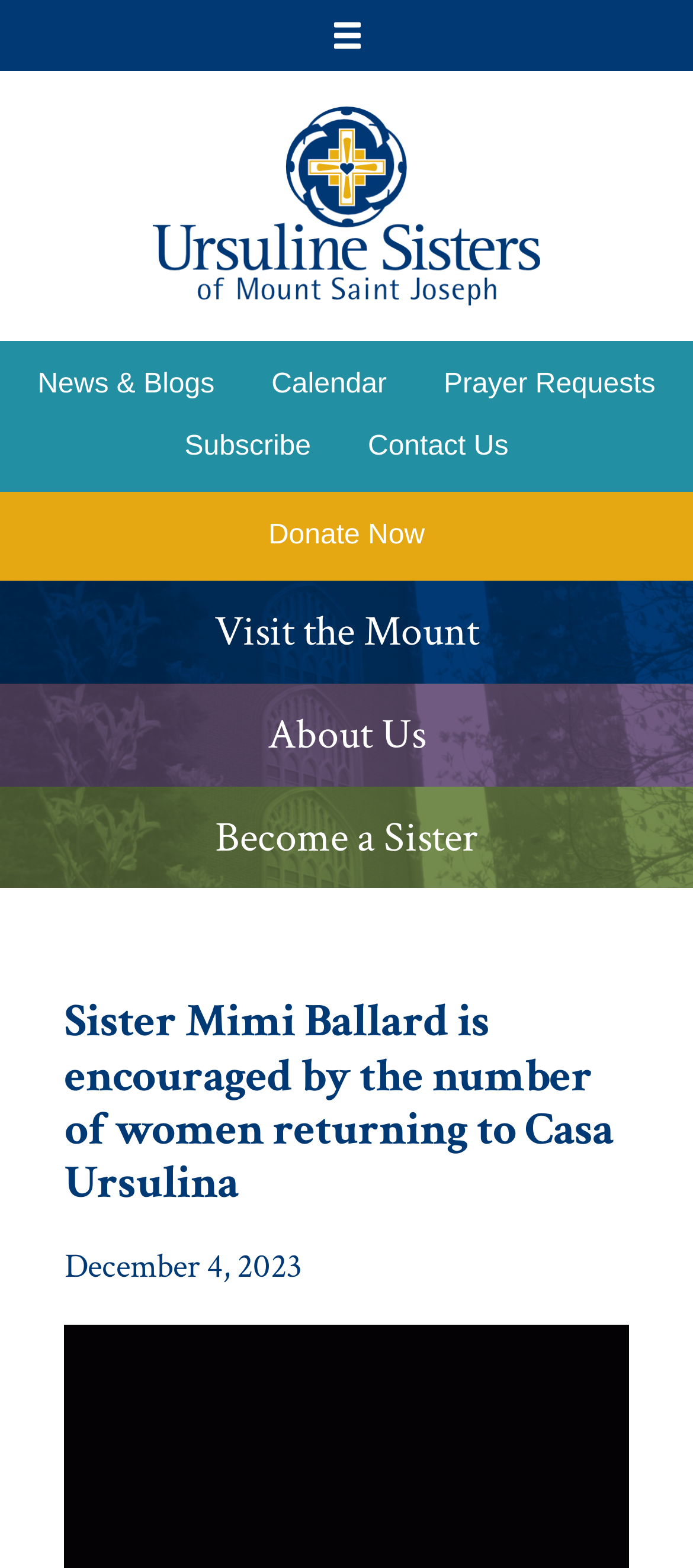Please identify the bounding box coordinates of the area I need to click to accomplish the following instruction: "Click the 'Site Navigation Menu' button".

[0.481, 0.014, 0.519, 0.031]